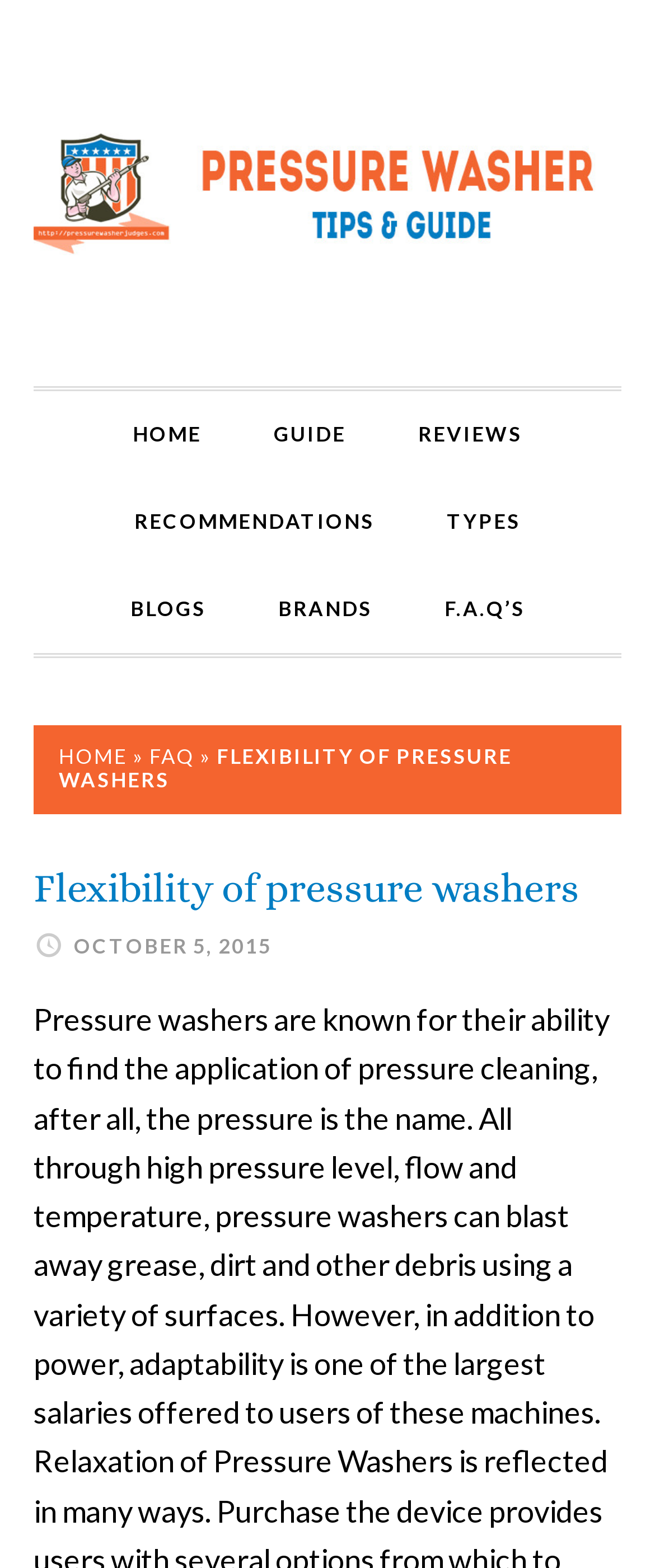Identify the coordinates of the bounding box for the element that must be clicked to accomplish the instruction: "go to home page".

[0.151, 0.249, 0.359, 0.305]